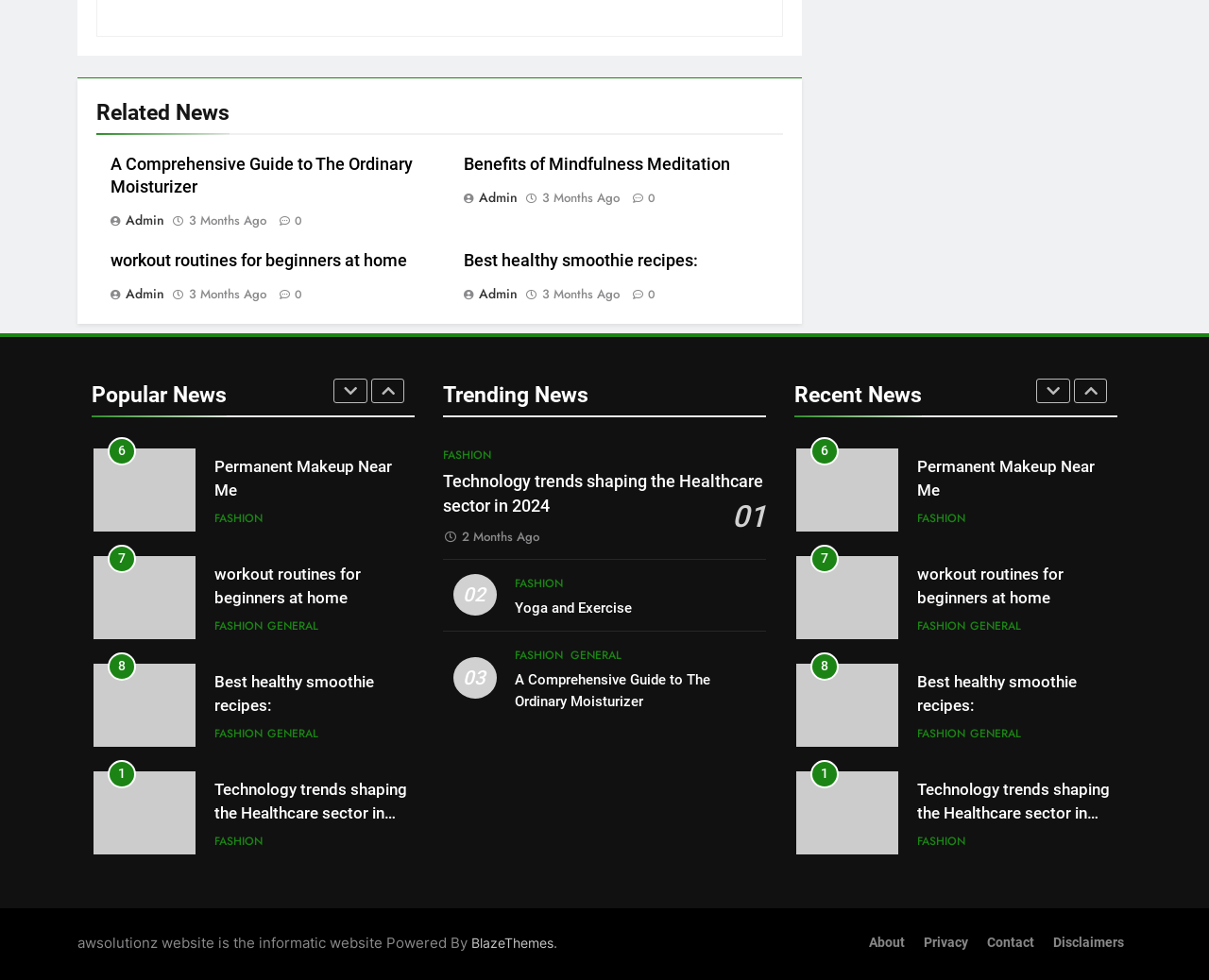Provide your answer to the question using just one word or phrase: What is the category of the article 'Yoga and Exercise'?

GENERAL